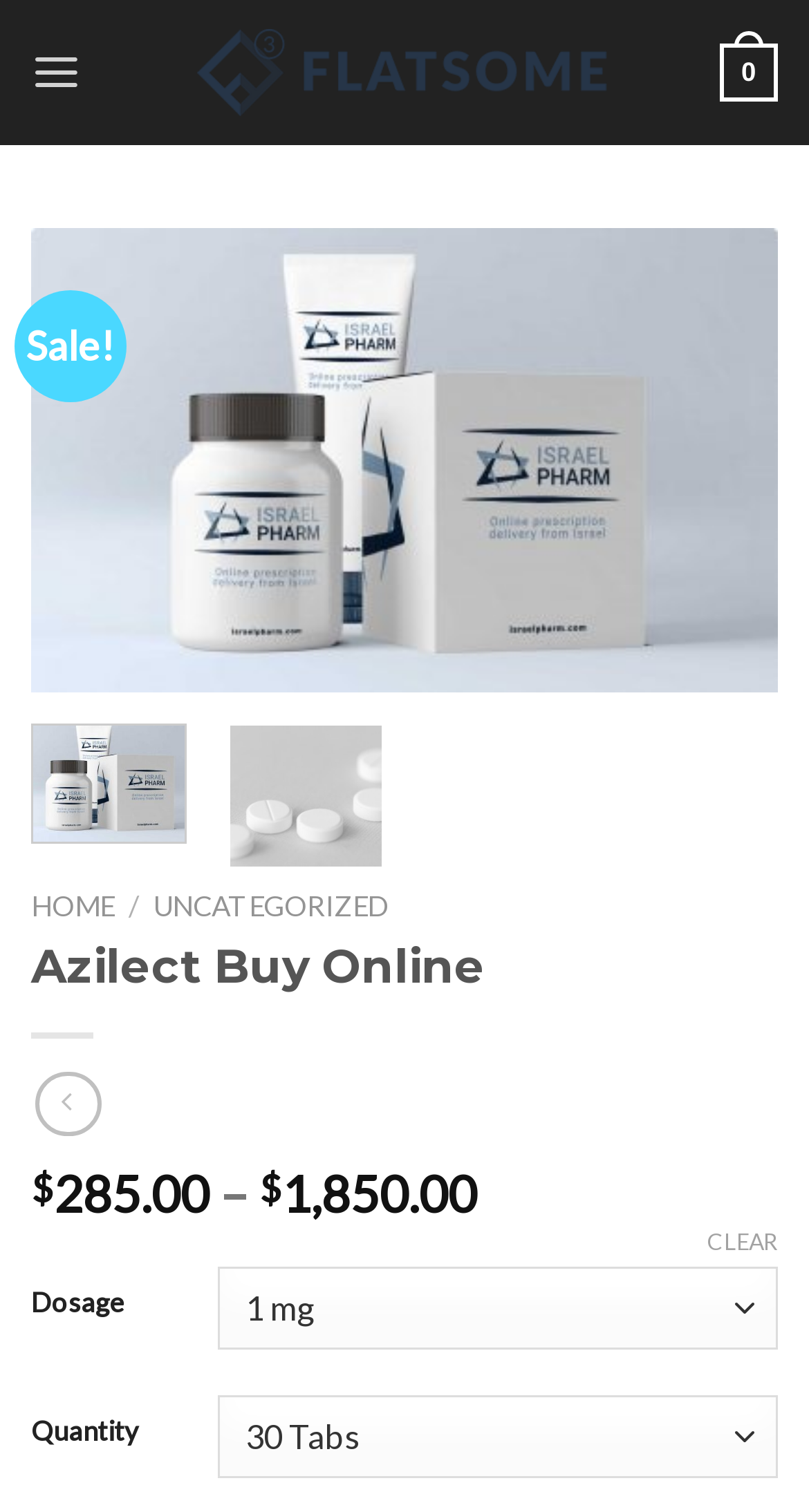What is the name of the pharmacy? Based on the image, give a response in one word or a short phrase.

Canadian B Pharmacy